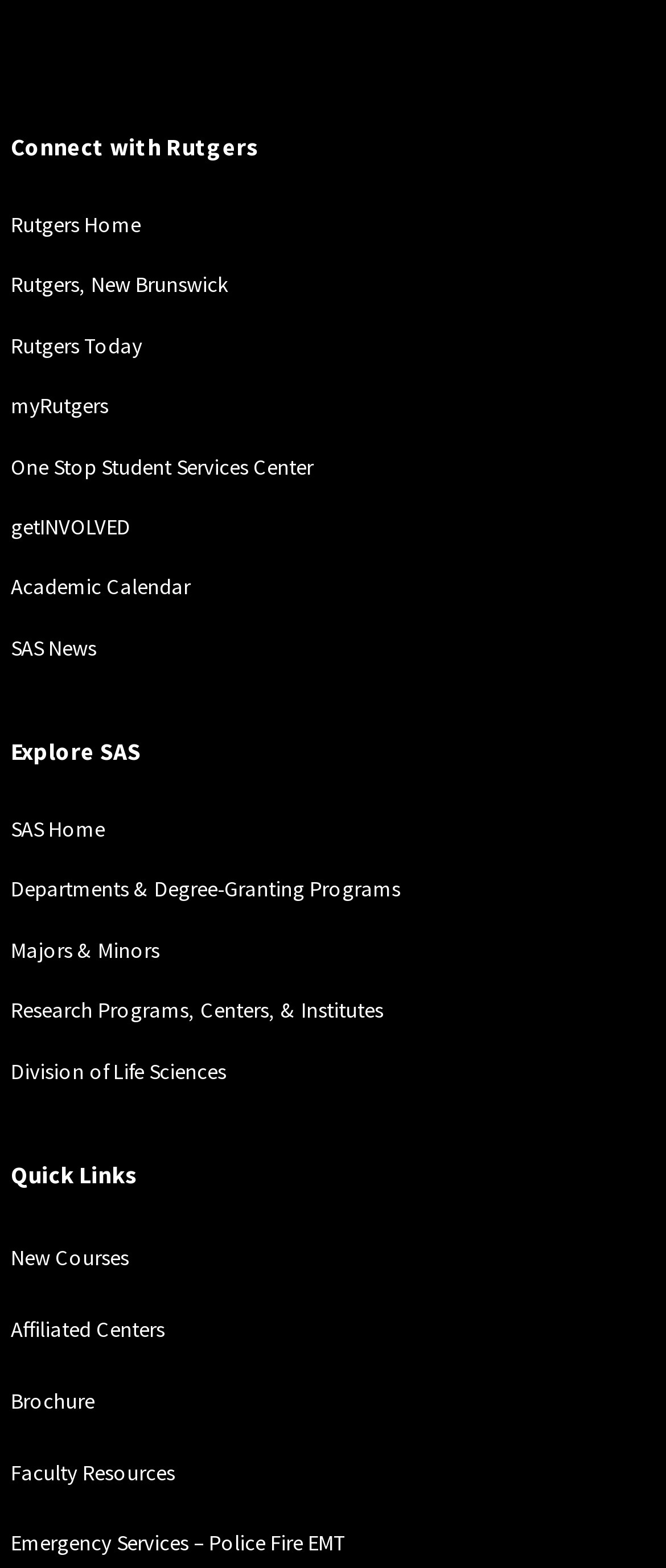Identify the bounding box coordinates for the element that needs to be clicked to fulfill this instruction: "get Emergency Services". Provide the coordinates in the format of four float numbers between 0 and 1: [left, top, right, bottom].

[0.016, 0.975, 0.519, 0.992]